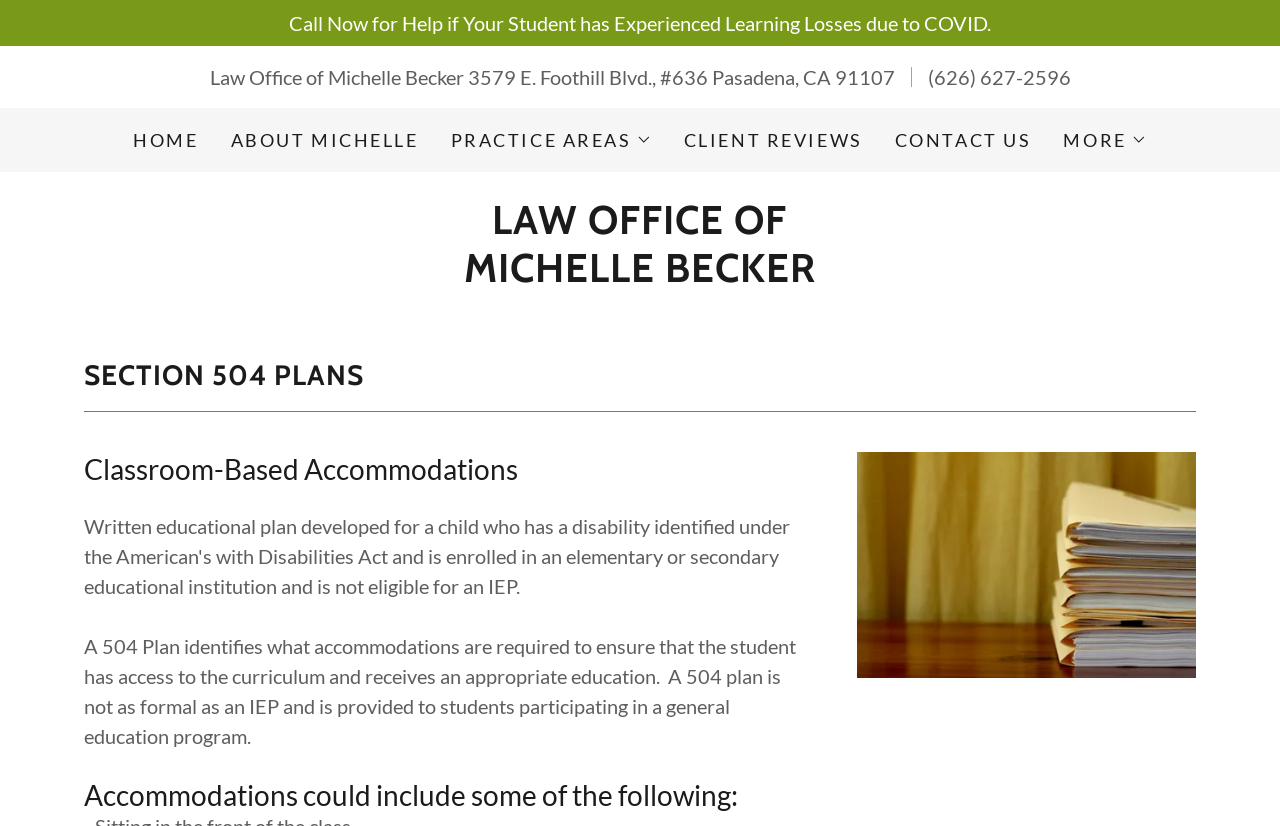Locate the bounding box coordinates of the area that needs to be clicked to fulfill the following instruction: "Read client reviews". The coordinates should be in the format of four float numbers between 0 and 1, namely [left, top, right, bottom].

[0.529, 0.148, 0.679, 0.191]